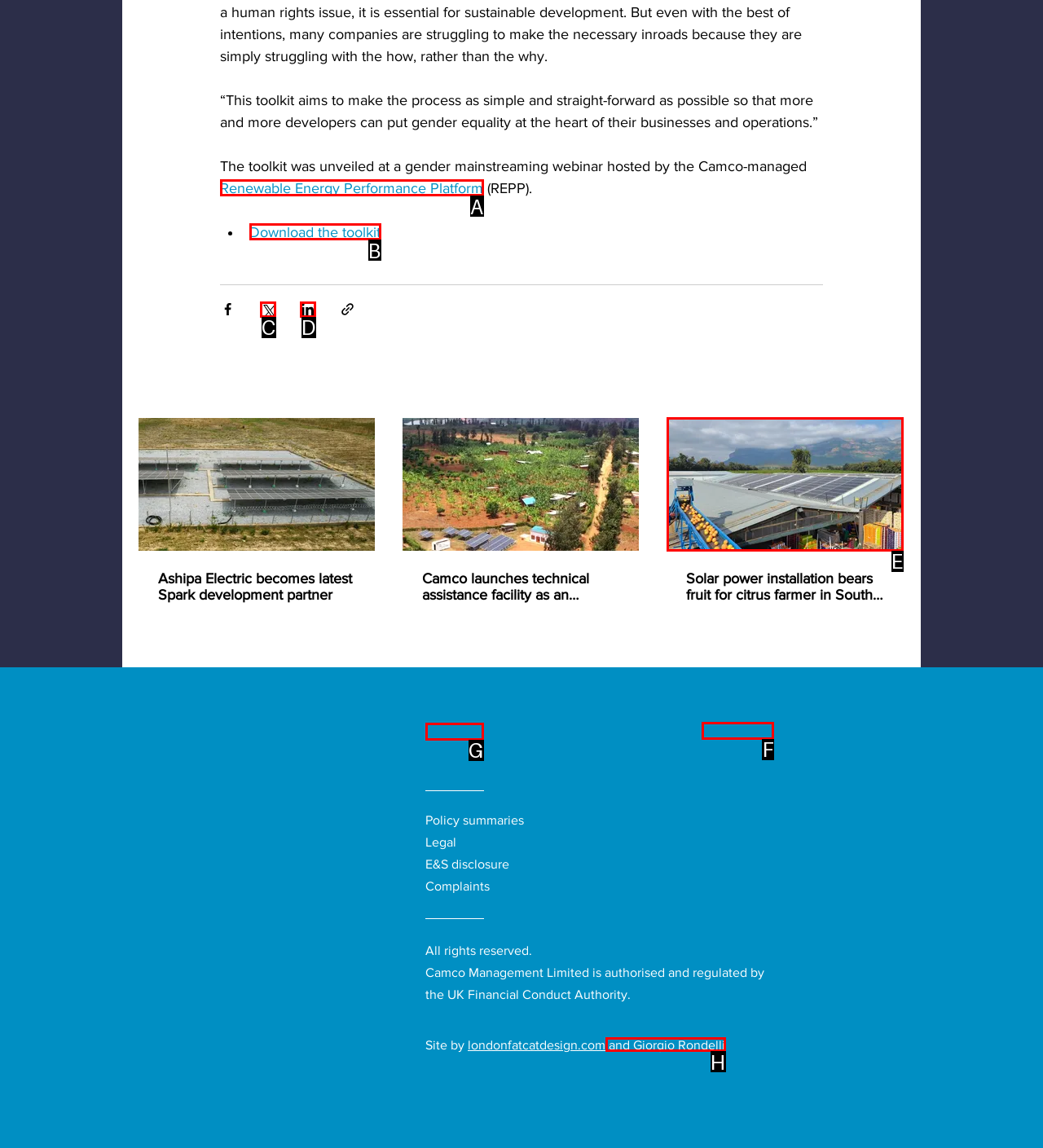Identify which HTML element should be clicked to fulfill this instruction: Contact us Reply with the correct option's letter.

F